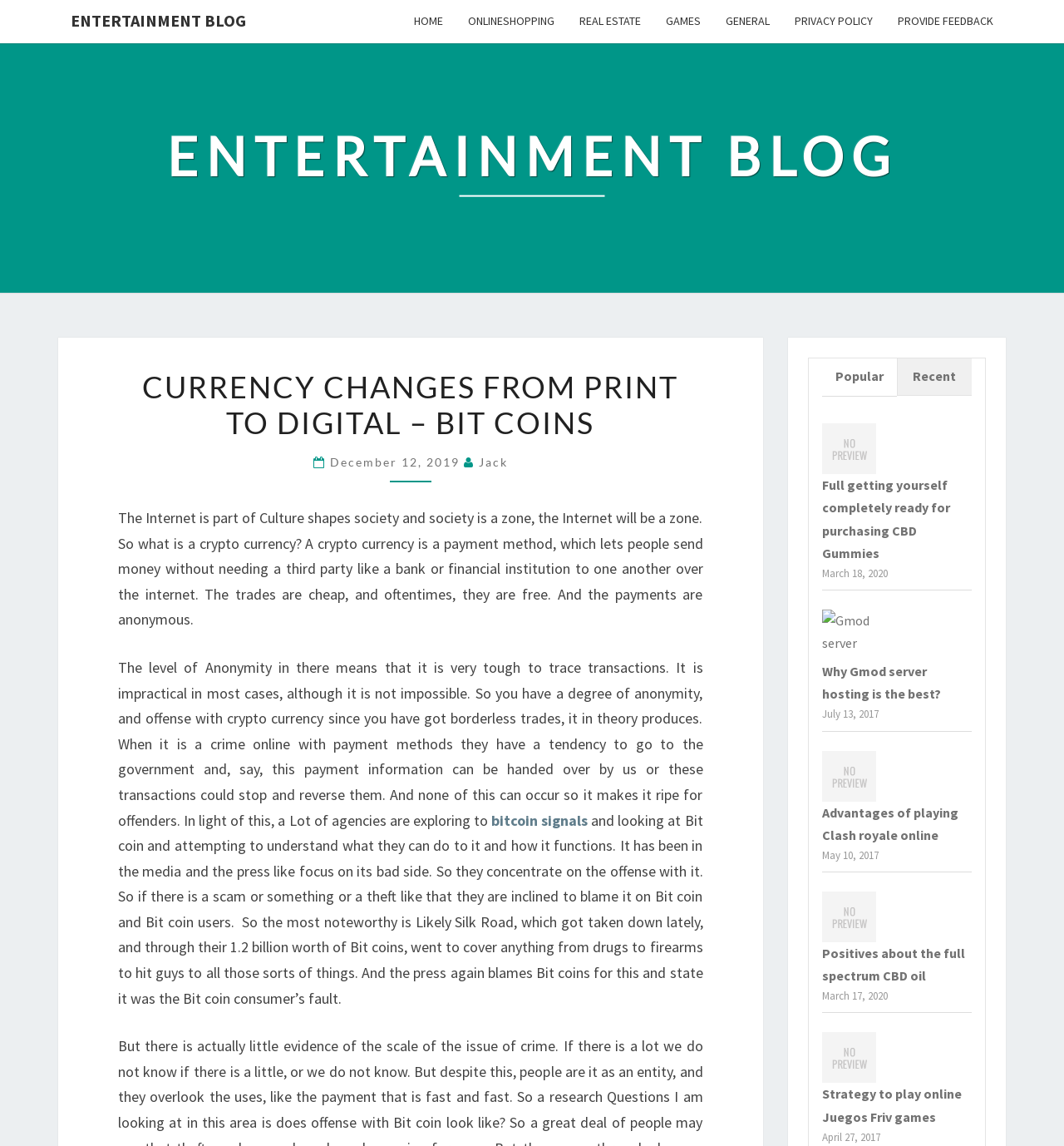Could you locate the bounding box coordinates for the section that should be clicked to accomplish this task: "Explore Gmod server hosting".

[0.772, 0.553, 0.823, 0.567]